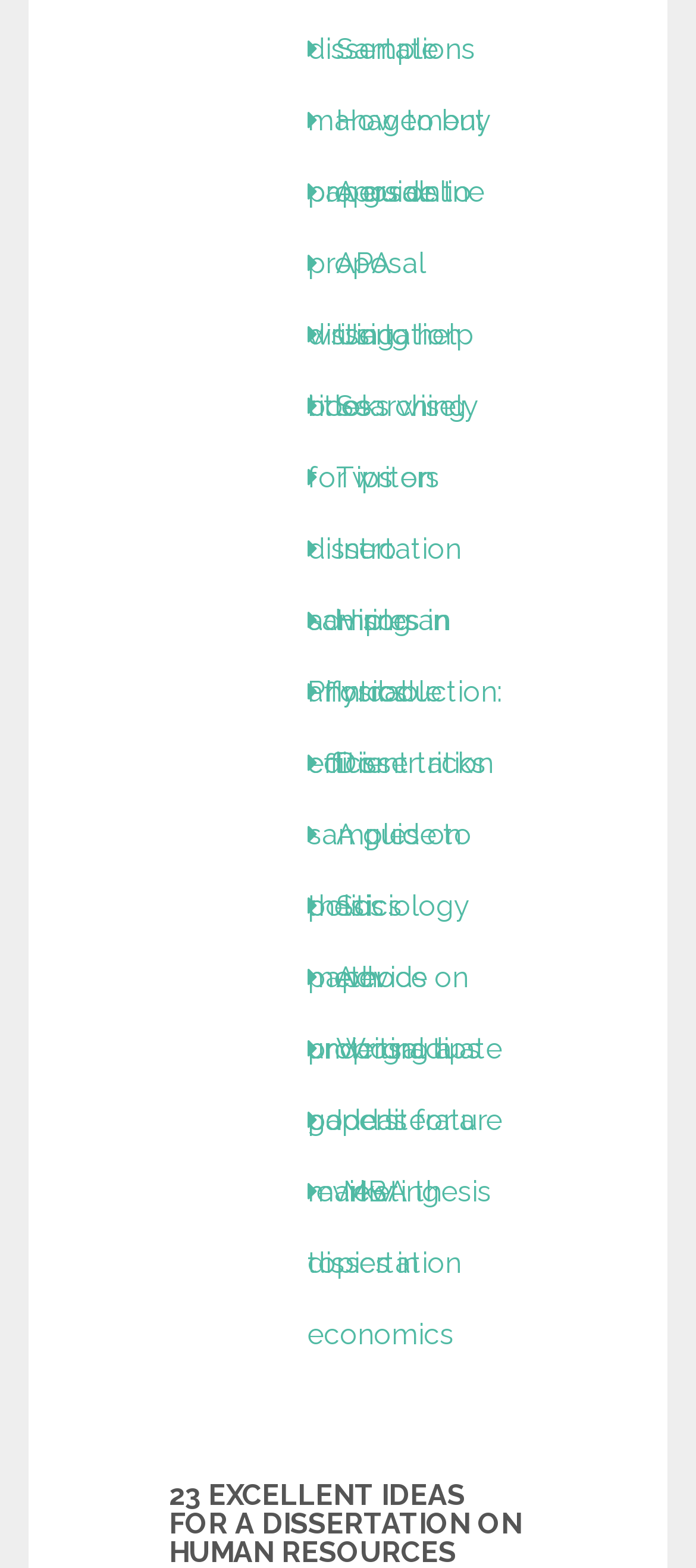Using the webpage screenshot, locate the HTML element that fits the following description and provide its bounding box: "Ideas for a marketing dissertation".

[0.442, 0.692, 0.721, 0.738]